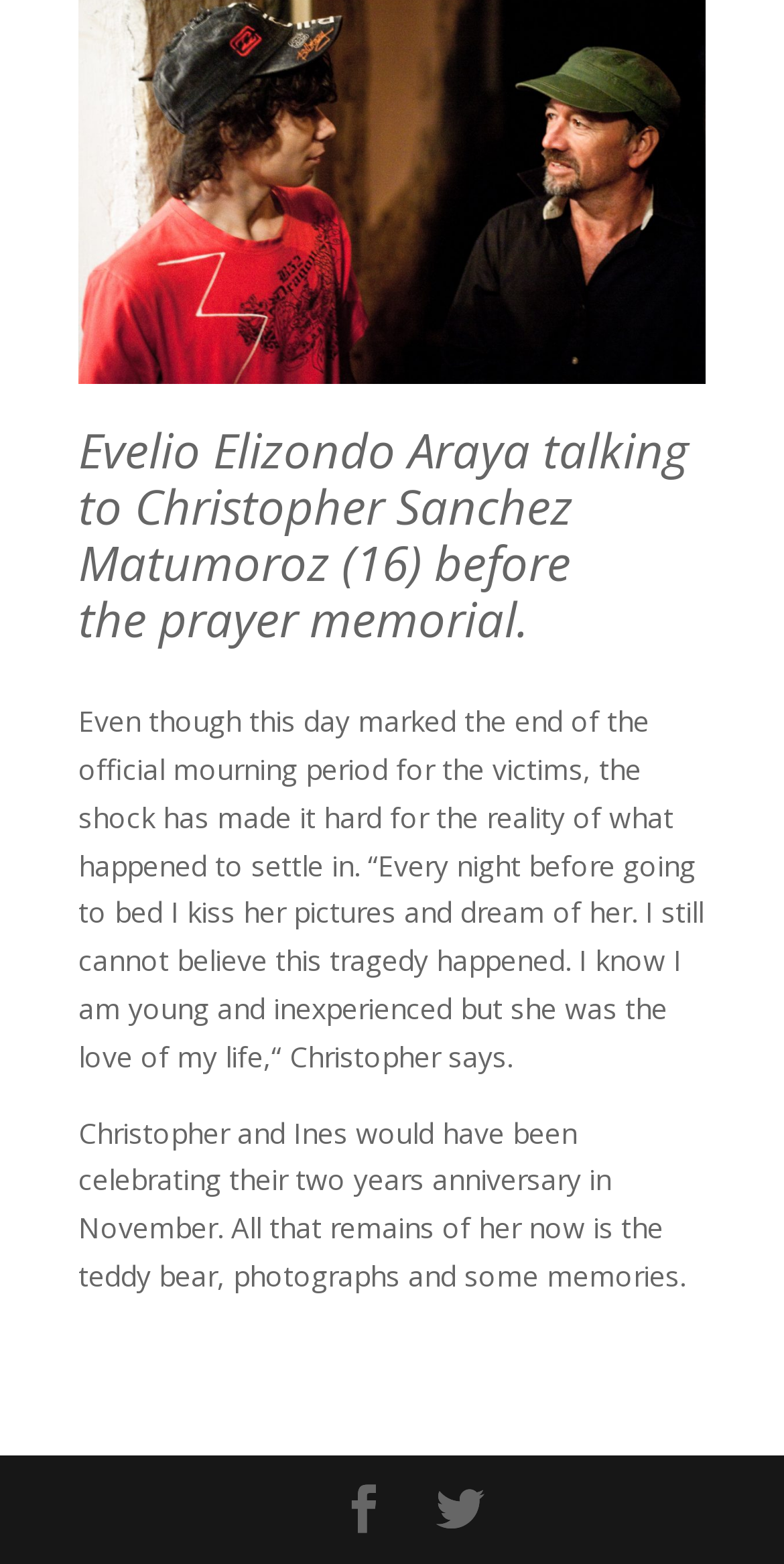How many links are at the bottom of the page? From the image, respond with a single word or brief phrase.

2